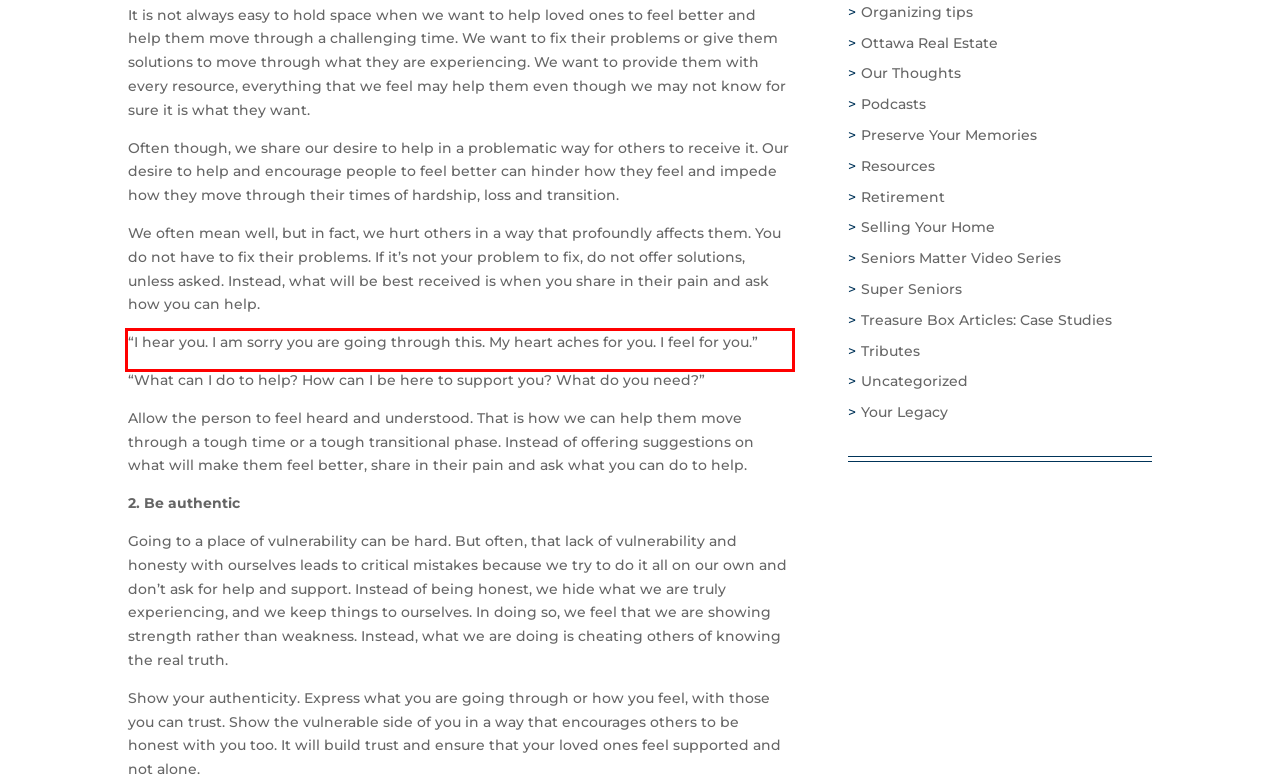Examine the webpage screenshot and use OCR to recognize and output the text within the red bounding box.

“I hear you. I am sorry you are going through this. My heart aches for you. I feel for you.”